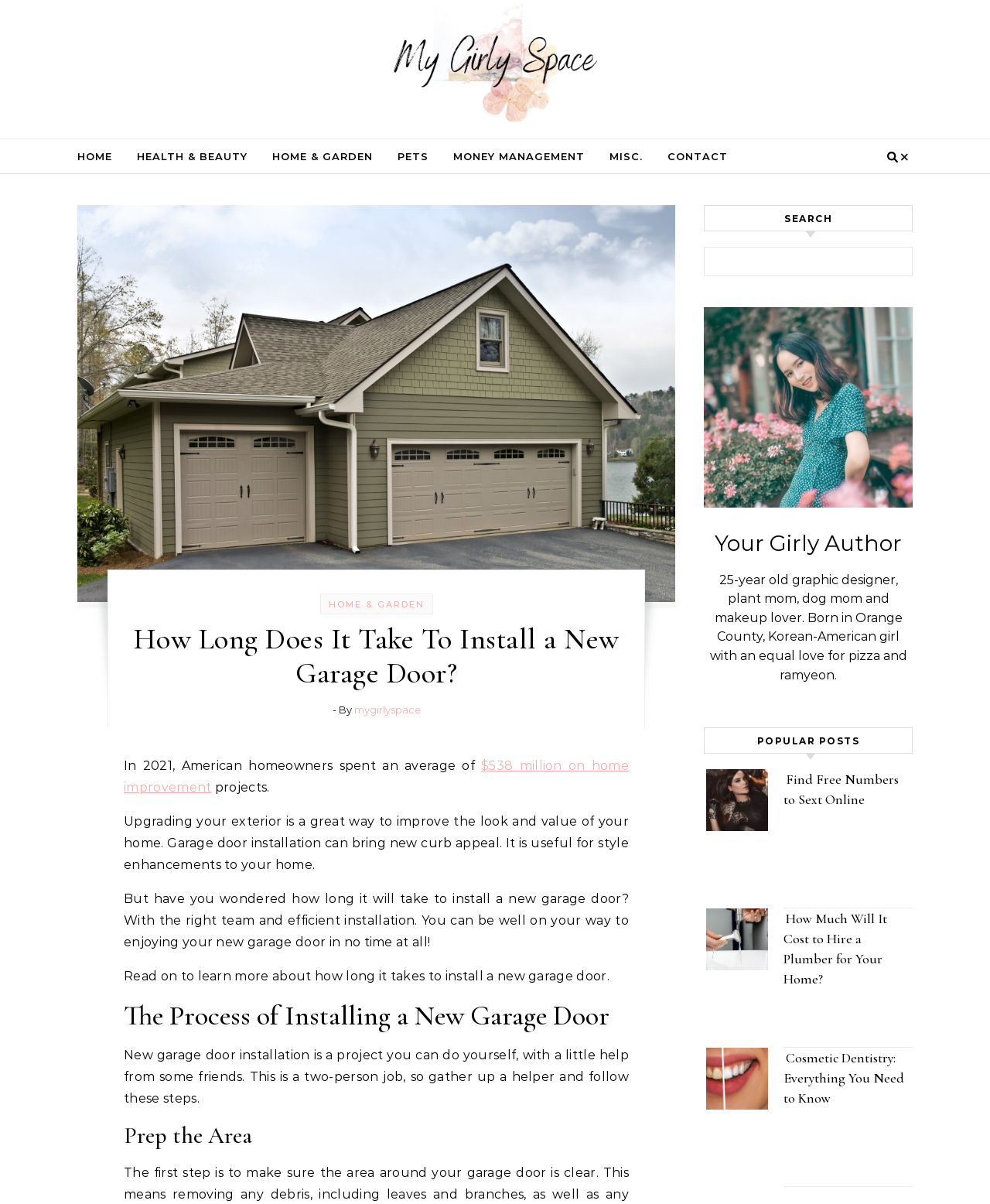Provide your answer in a single word or phrase: 
What is the topic of the popular post 'Find Free Numbers to Sext Online'?

Sexting